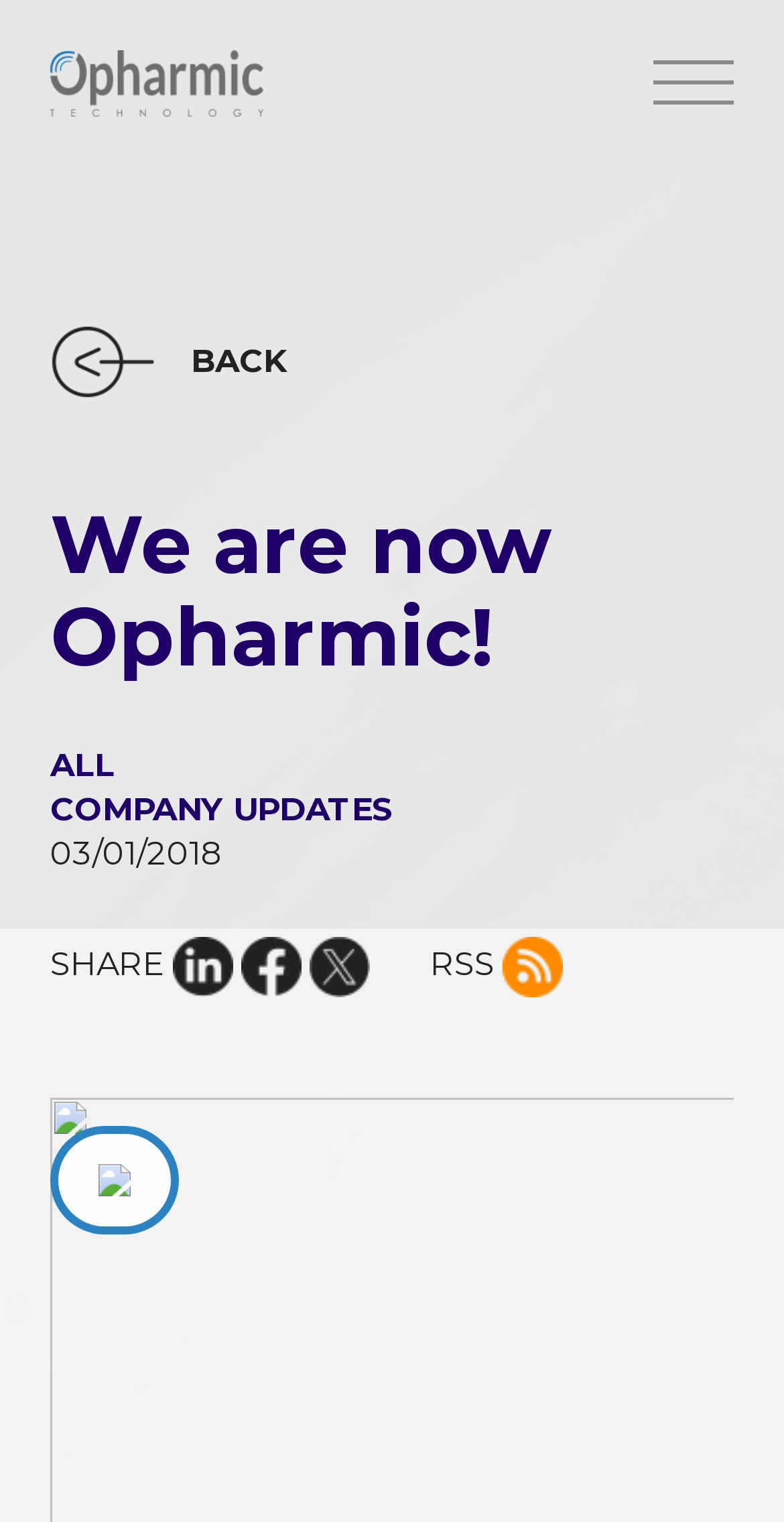What is the date of the company update?
Refer to the image and give a detailed answer to the query.

The date of the company update can be found in the middle of the webpage, where it is written as '03/01/2018' in a static text element.